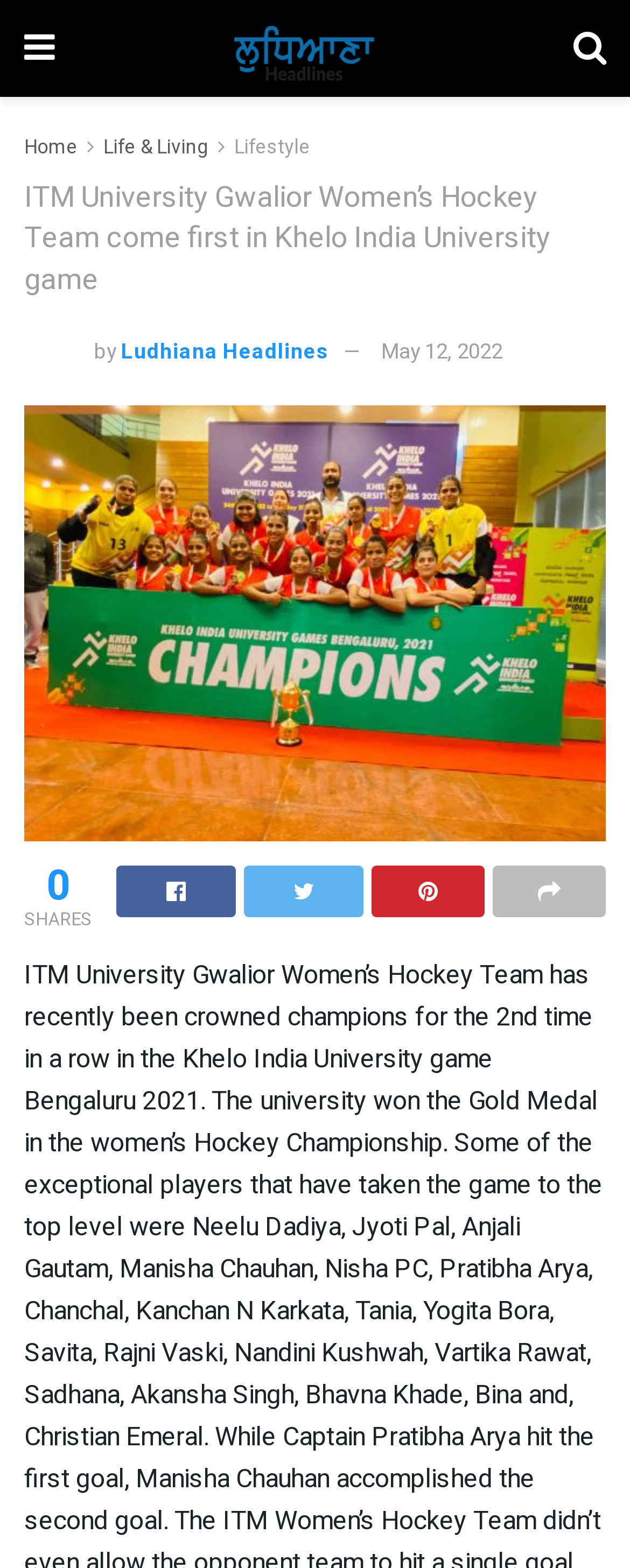Could you locate the bounding box coordinates for the section that should be clicked to accomplish this task: "share the article".

[0.185, 0.552, 0.374, 0.585]